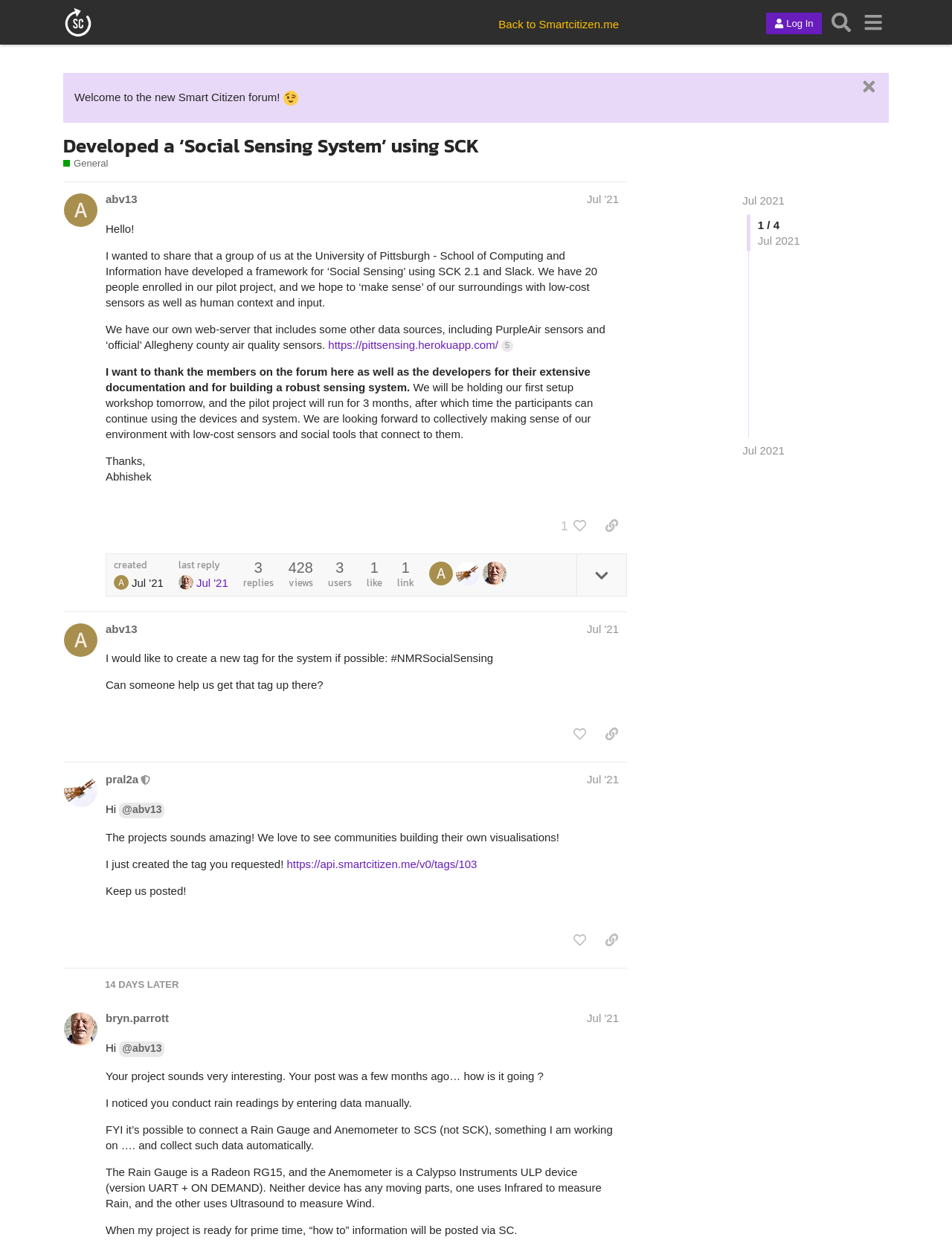Give a comprehensive overview of the webpage, including key elements.

This webpage appears to be a forum discussion page, specifically a post about a "Social Sensing System" developed using SCK. At the top of the page, there is a navigation bar with links to "Back to Smartcitizen.me", "Smart Citizen", "Log In", "Search", and a menu button. Below the navigation bar, there is a header section with a welcome message and a smiling face icon.

The main content of the page is divided into four sections, each representing a post in the discussion forum. The first post is from "abv13" and discusses the development of a framework for "Social Sensing" using SCK. The post includes a link to a web server and mentions a pilot project with 20 people enrolled. There are several buttons below the post, including "like this post", "share a link to this post", and "expand topic details".

The second post is also from "abv13" and requests help in creating a new tag for the system. The third post is from "pral2a", a moderator, and responds to the request by creating the tag. The fourth post is from "bryn.parrott" and is a response to the original post.

Each post has a heading with the username and date, followed by the post content. There are also buttons to like, share, and expand the topic details below each post. The page also displays the number of replies, views, and users, as well as a "created" timestamp and a "last reply" timestamp.